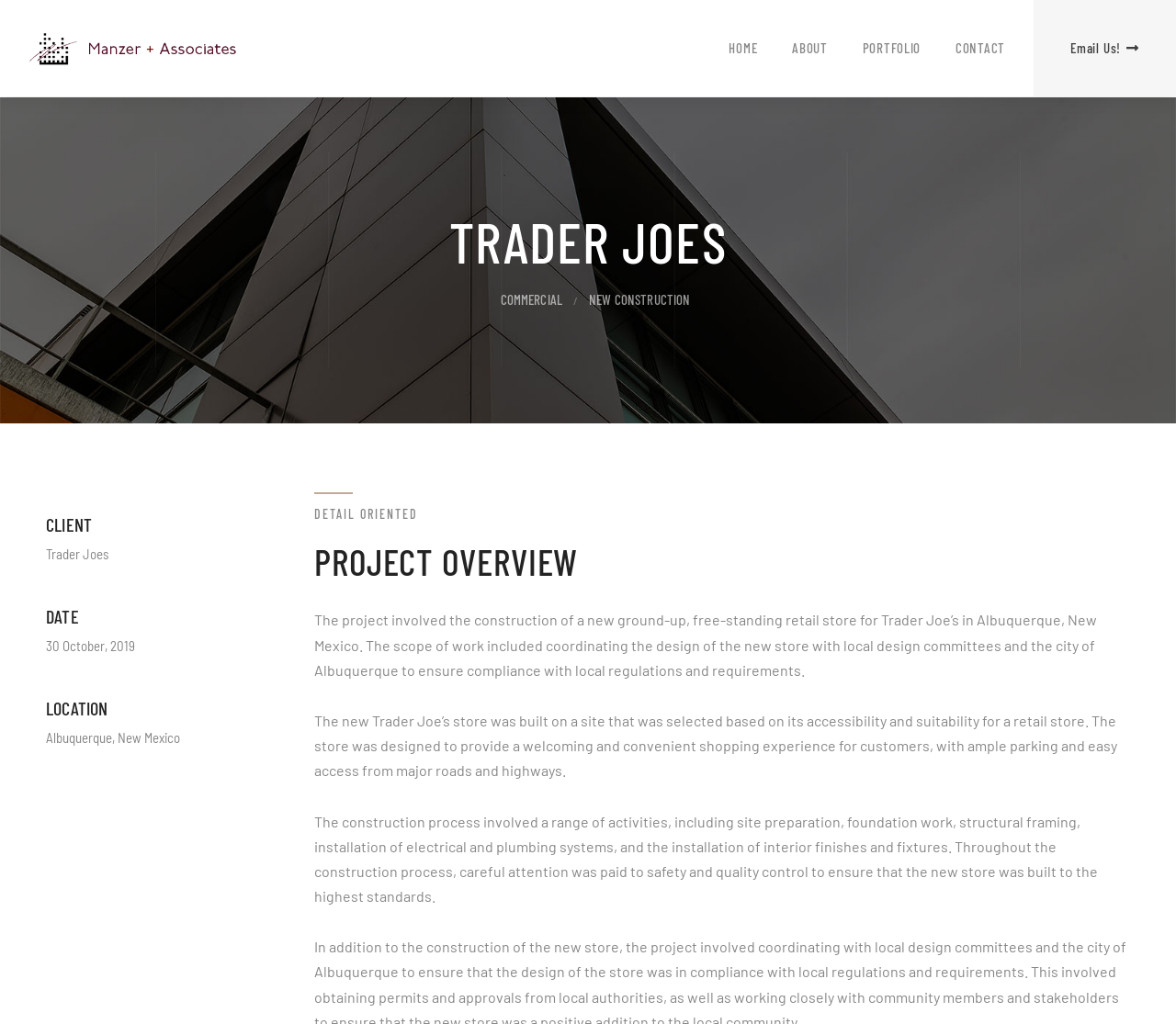Please identify the bounding box coordinates of the clickable area that will fulfill the following instruction: "browse portfolio". The coordinates should be in the format of four float numbers between 0 and 1, i.e., [left, top, right, bottom].

[0.722, 0.0, 0.794, 0.094]